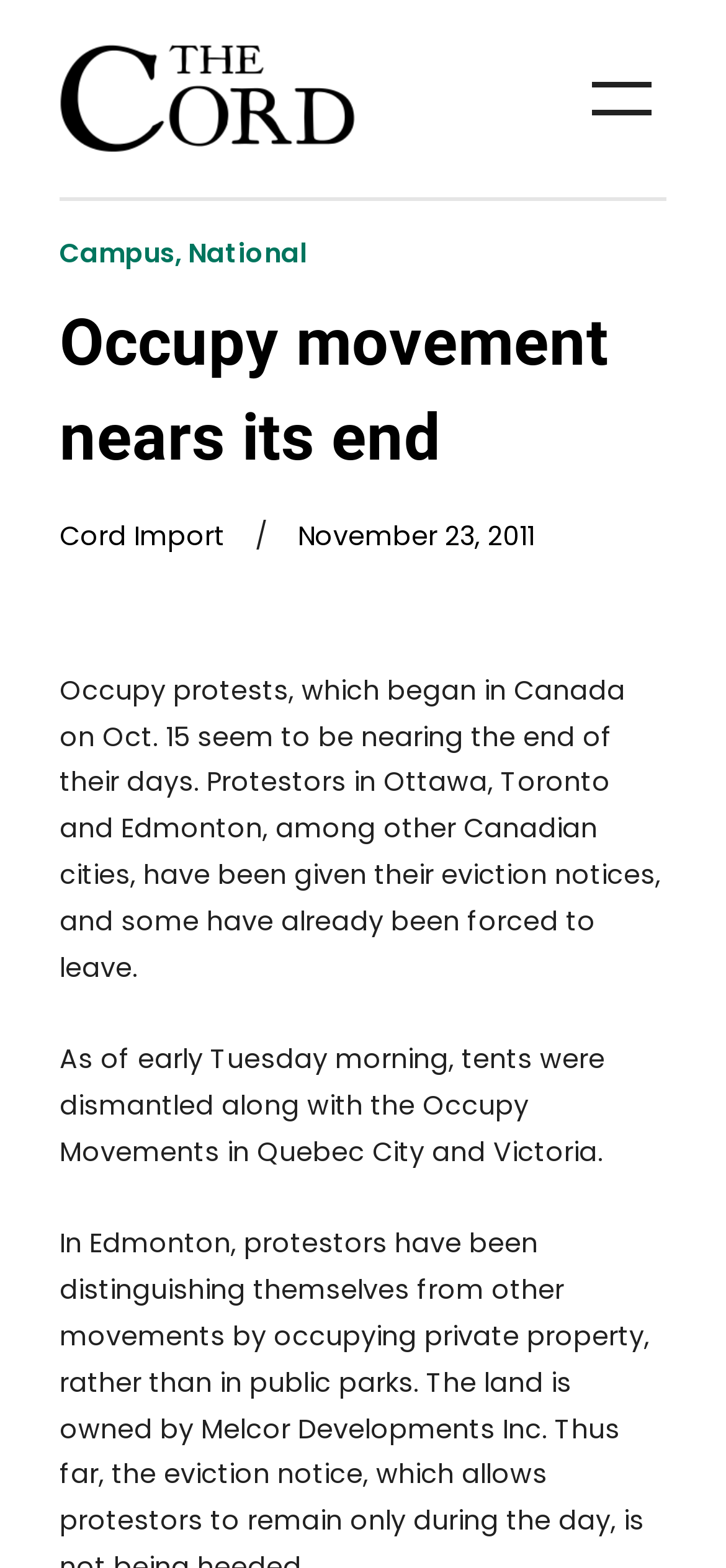Explain in detail what you observe on this webpage.

The webpage appears to be a news article from "The Cord" about the Occupy movement nearing its end. At the top left, there is a link to "The Cord" accompanied by an image with the same name. To the right of this, there is a navigation menu labeled "Primary" with a button to open a menu.

Below the navigation menu, there is a horizontal separator line. Underneath this, there are three links: "Campus", "National", and a comma separating them. 

The main article begins with a heading that reads "Occupy movement nears its end". Below this, there is a text "Cord Import" followed by a forward slash and a timestamp "November 23, 2011". 

The main content of the article is divided into two paragraphs. The first paragraph explains that Occupy protests in various Canadian cities have been given eviction notices and some have already been forced to leave. The second paragraph states that as of early Tuesday morning, tents were dismantled along with the Occupy Movements in Quebec City and Victoria.